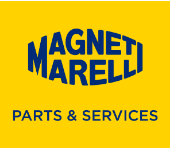What is the color of the font used in the logo?
Please provide a single word or phrase as the answer based on the screenshot.

blue